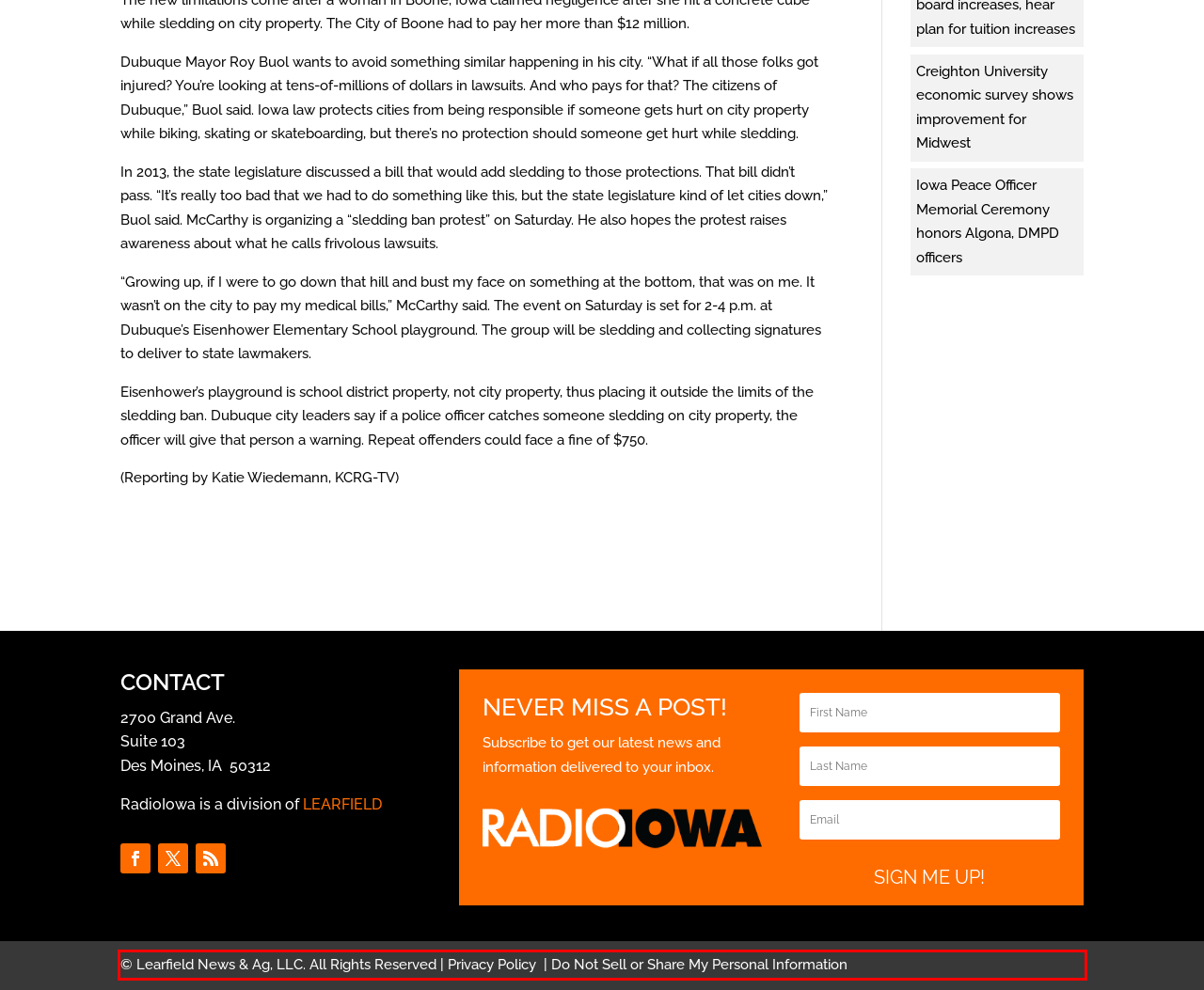Please identify and extract the text from the UI element that is surrounded by a red bounding box in the provided webpage screenshot.

© Learfield News & Ag, LLC. All Rights Reserved | Privacy Policy | Do Not Sell or Share My Personal Information